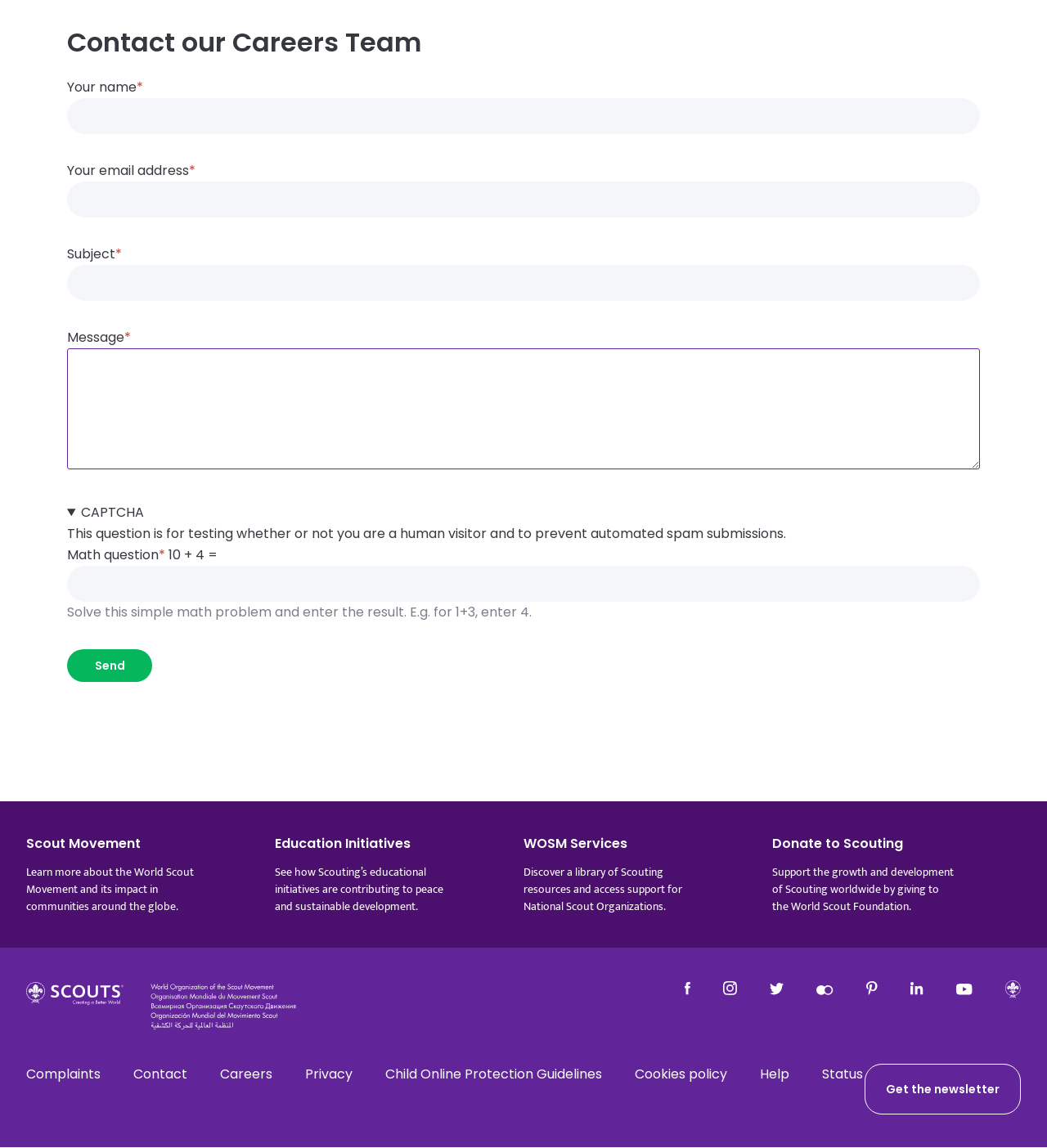How many social media links are available in the Social menu?
We need a detailed and meticulous answer to the question.

The Social menu on this webpage provides links to various social media platforms, and there are 8 links in total, including Facebook, Twitter, Instagram, and others.